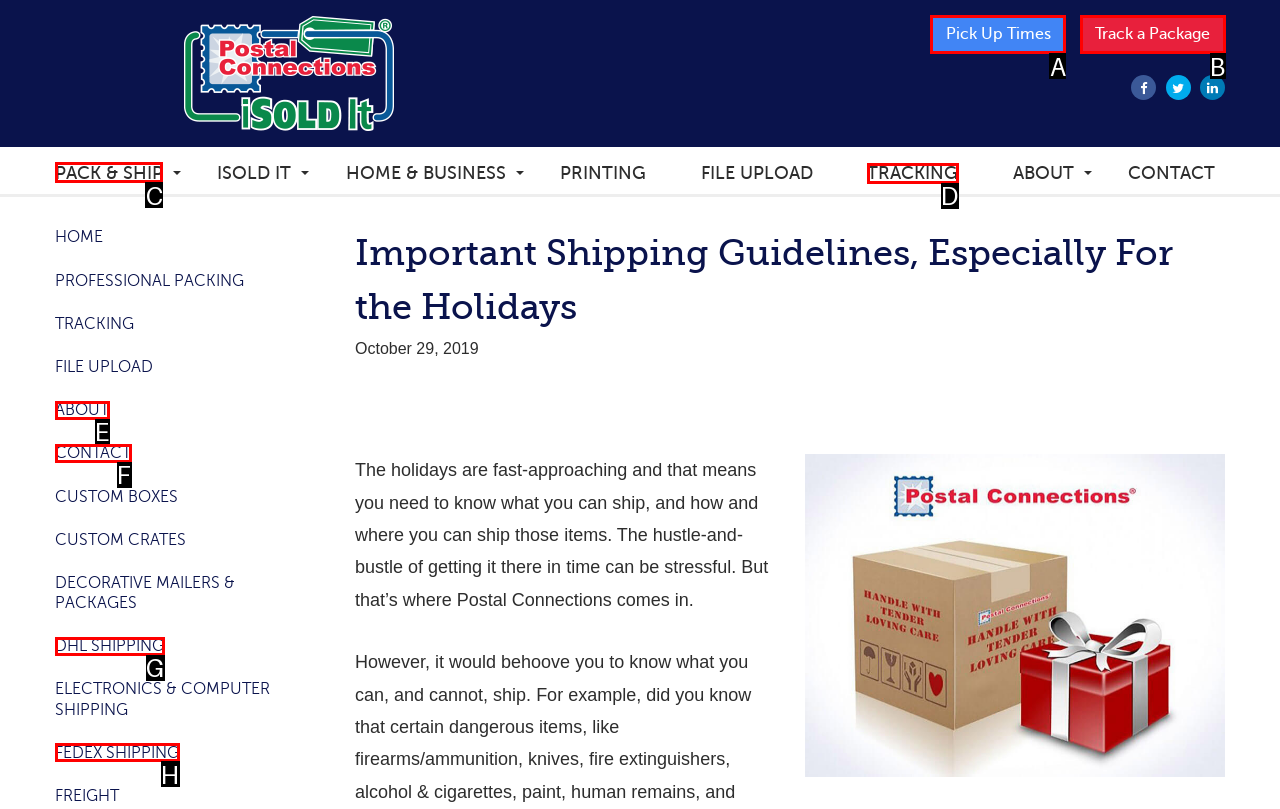Identify the HTML element I need to click to complete this task: Go to PACK & SHIP Provide the option's letter from the available choices.

C